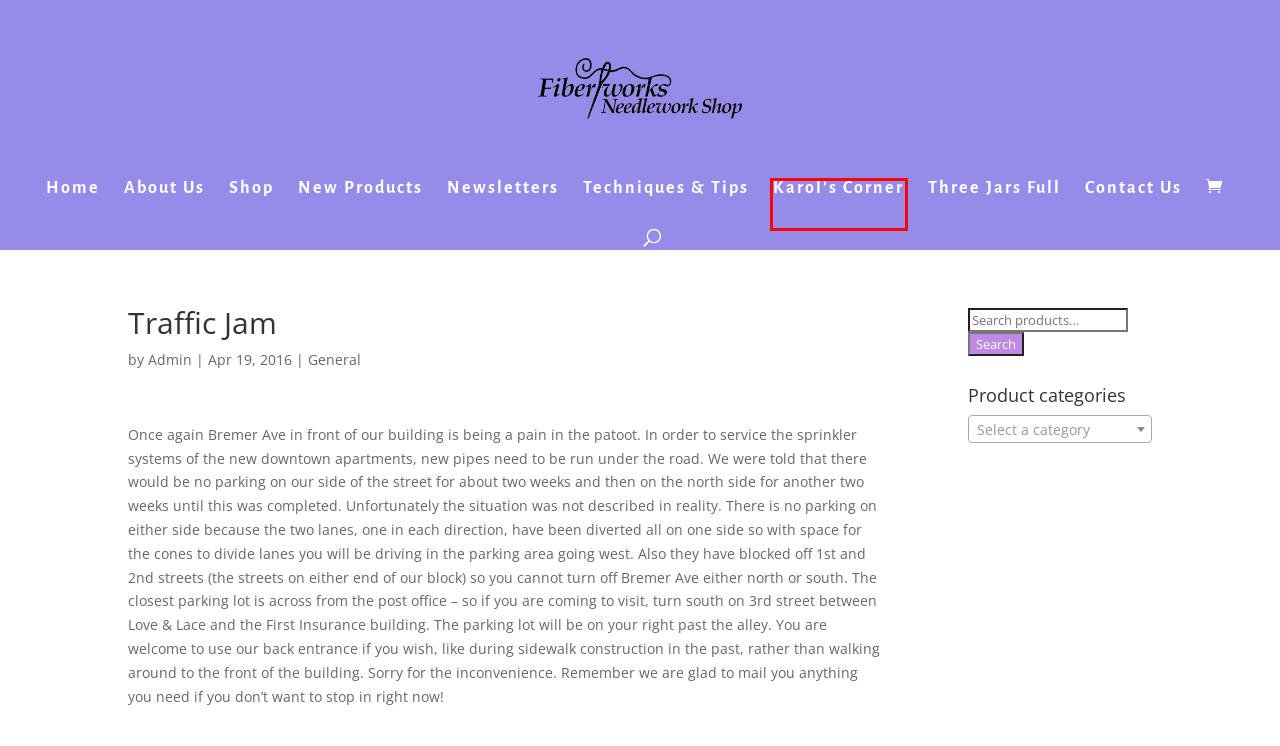You are given a screenshot of a webpage within which there is a red rectangle bounding box. Please choose the best webpage description that matches the new webpage after clicking the selected element in the bounding box. Here are the options:
A. Contact Us | Fiberworks
B. About Us | Fiberworks
C. Admin | Fiberworks
D. Karol’s Corner | Fiberworks
E. New Products | Fiberworks
F. Newsletters | Fiberworks
G. Techniques & Tips | Fiberworks
H. Fiberworks | Needlework and quilting supplies

D